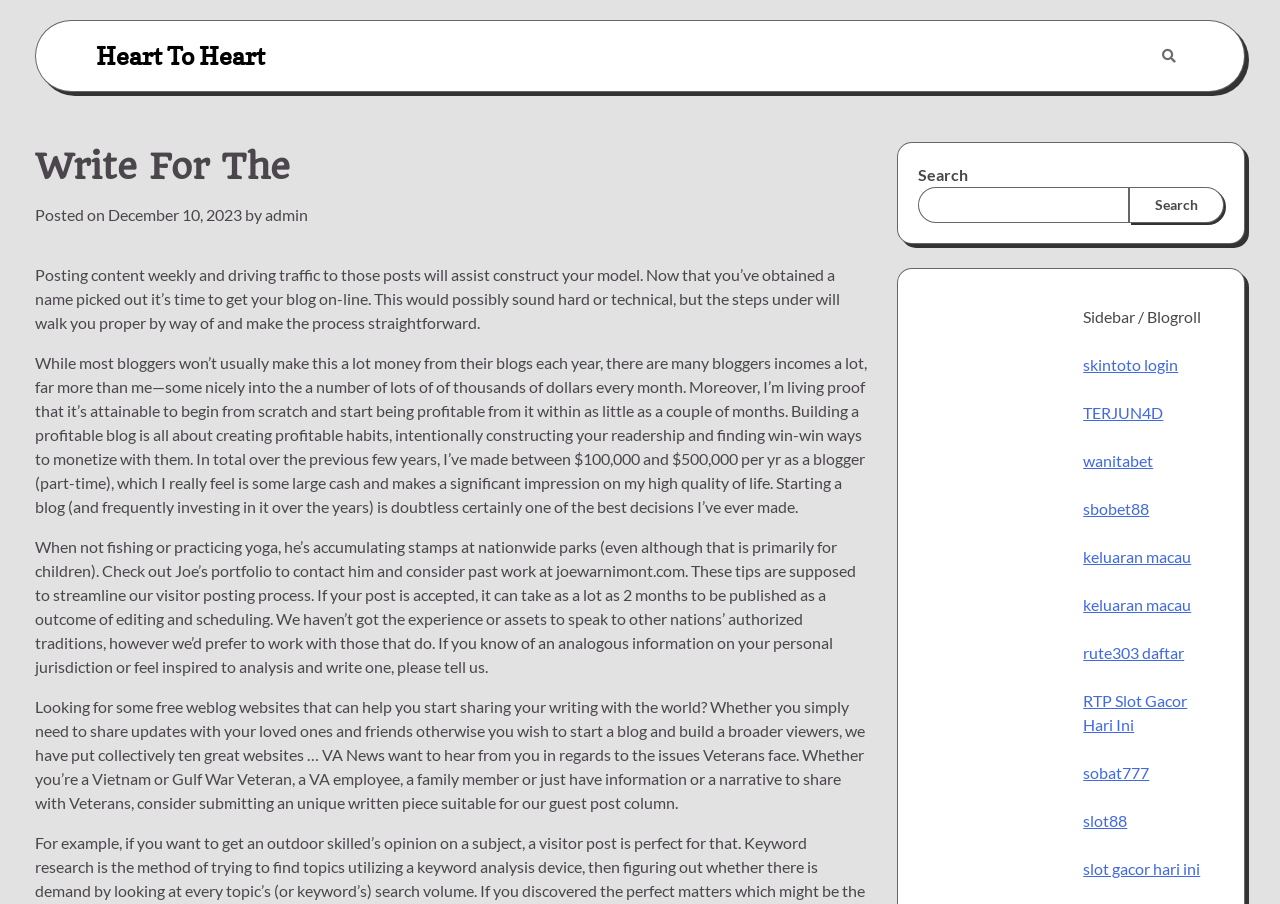Respond with a single word or phrase for the following question: 
What is the text of the first heading on the webpage?

Write For The